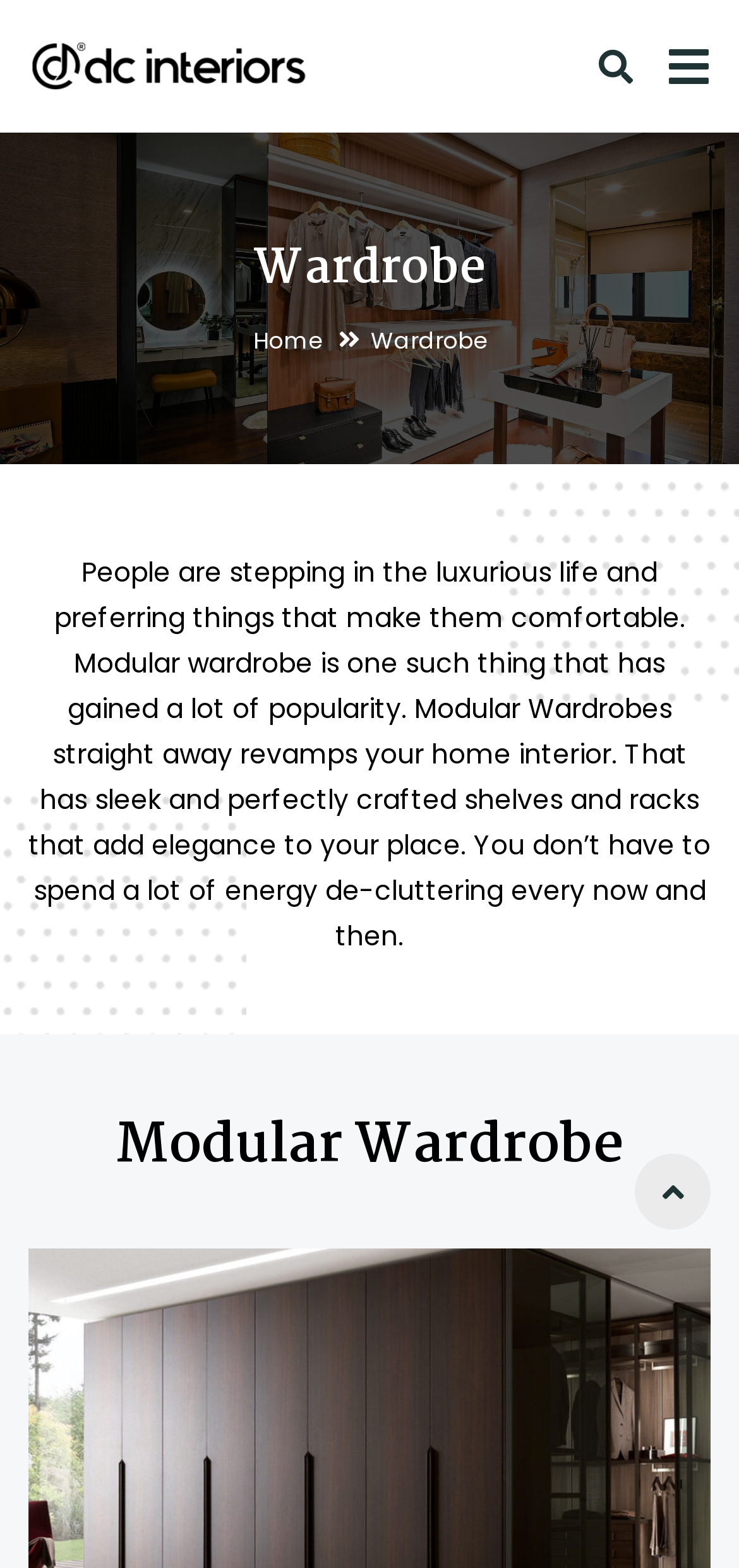Articulate a complete and detailed caption of the webpage elements.

The webpage is about Wardrobe and DC Interiors. At the top left, there is a link to "DC Interiors" accompanied by an image with the same name. To the right of this link, there are three icons represented by Unicode characters: a search icon, a phone icon, and a cart icon, respectively.

Below the top section, there is a heading that reads "Wardrobe". To the right of this heading, there is a link to "Home". Underneath the "Wardrobe" heading, there is a paragraph of text that discusses the popularity of modular wardrobes and how they can enhance home interiors. This text is followed by a heading that reads "Modular Wardrobe". At the bottom right, there is another icon represented by a Unicode character, which appears to be a down arrow.

Overall, the webpage seems to be focused on providing information about modular wardrobes and their benefits, with a focus on home interiors.